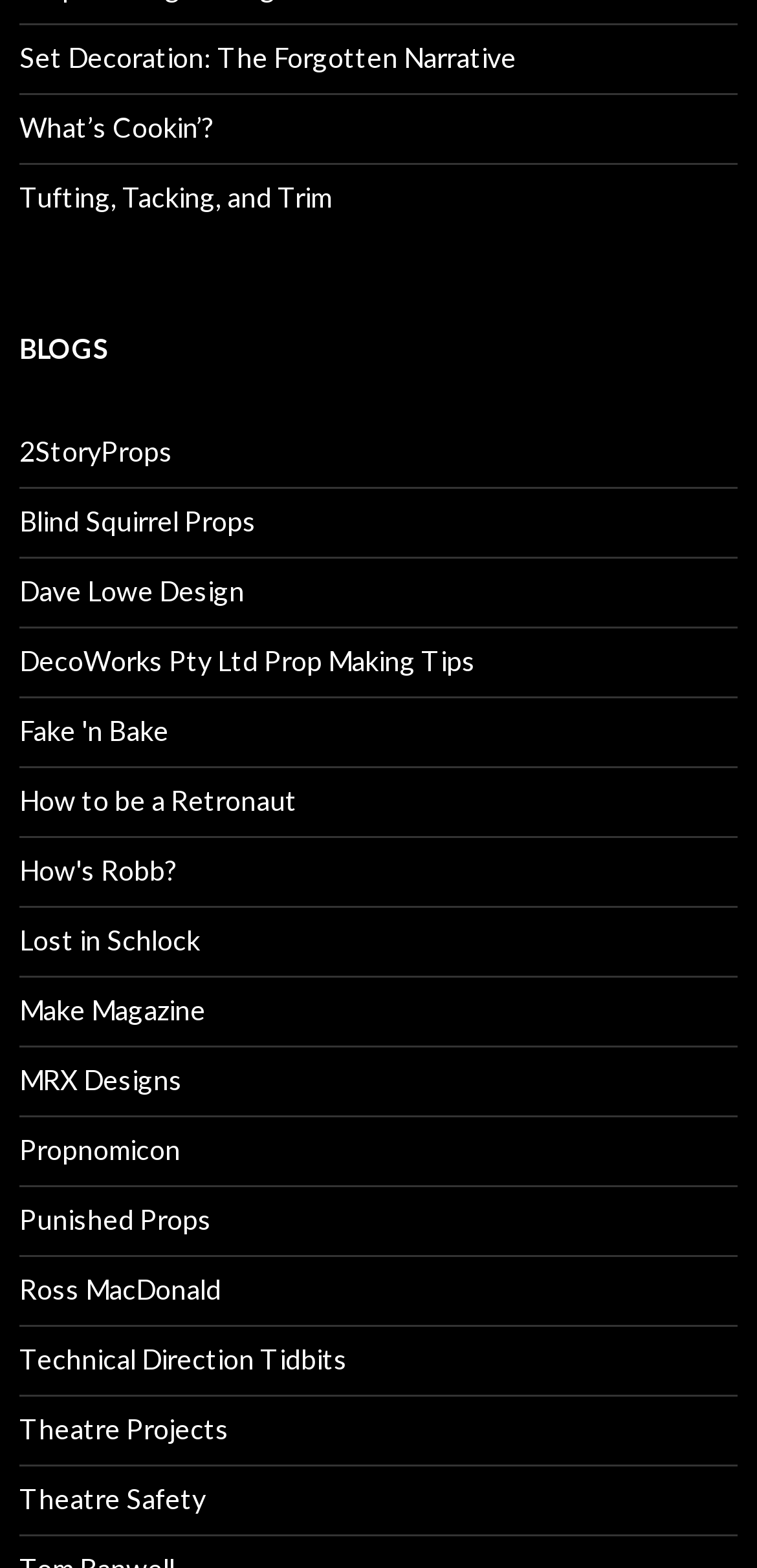Answer the following query concisely with a single word or phrase:
How many links are under the 'BLOGS' category?

18